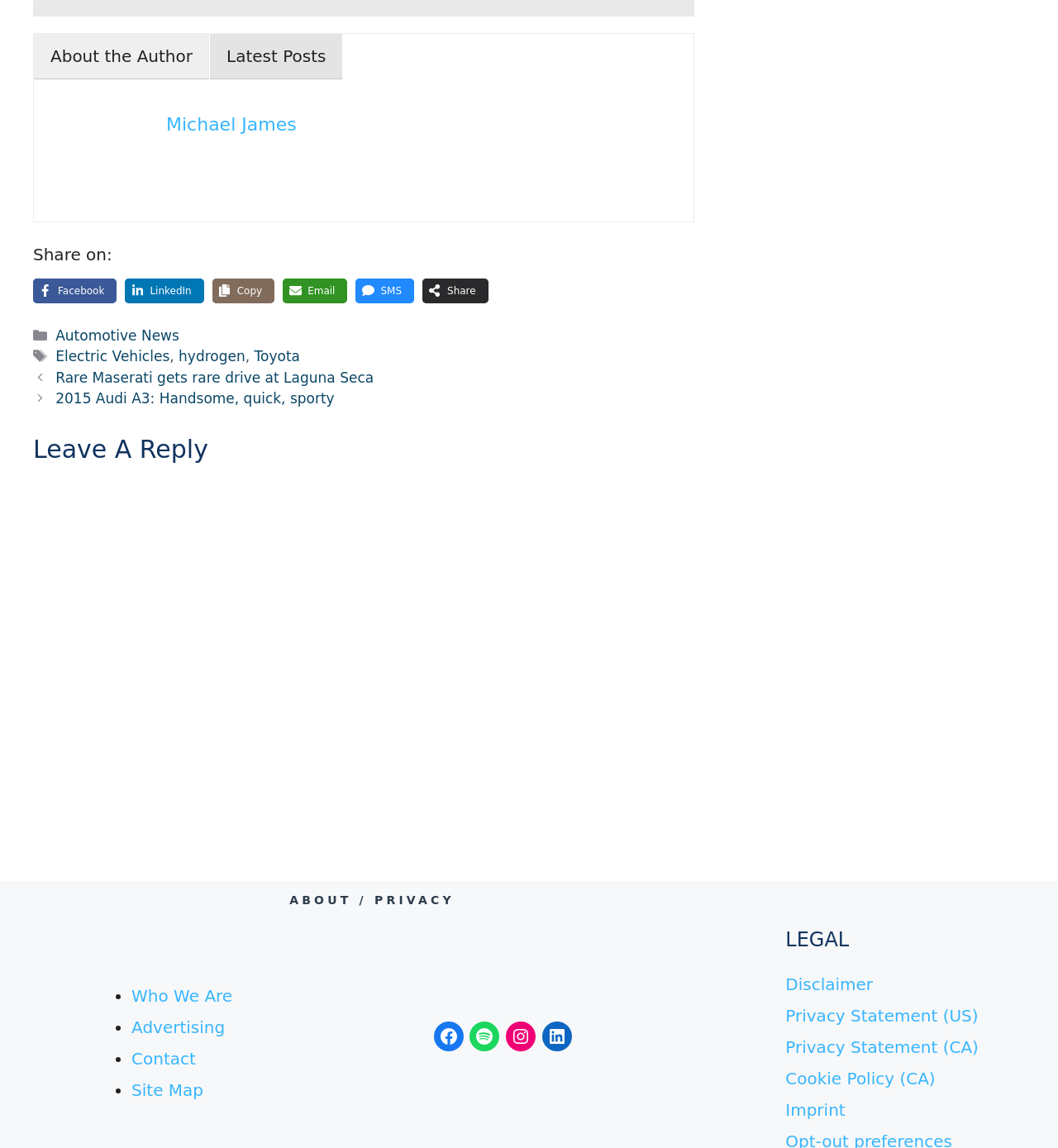What is the author's name?
Kindly offer a detailed explanation using the data available in the image.

The author's name is mentioned in the link 'Michael James' with bounding box coordinates [0.157, 0.099, 0.28, 0.117].